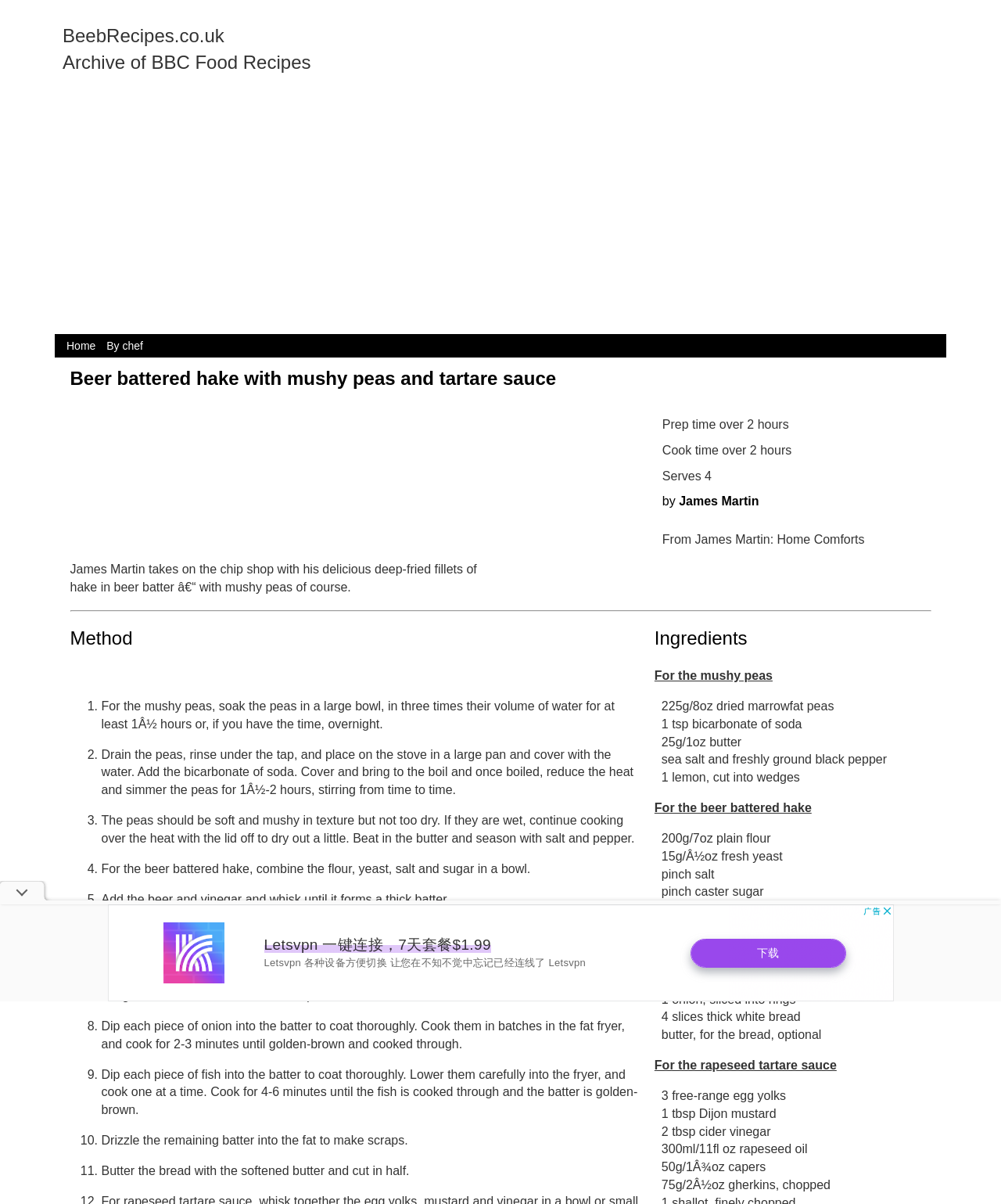What is the cooking time for the mushy peas?
Give a detailed and exhaustive answer to the question.

I determined the answer by looking at the StaticText element with the text 'simmer the peas for 1½-2 hours' which indicates the cooking time for the mushy peas.